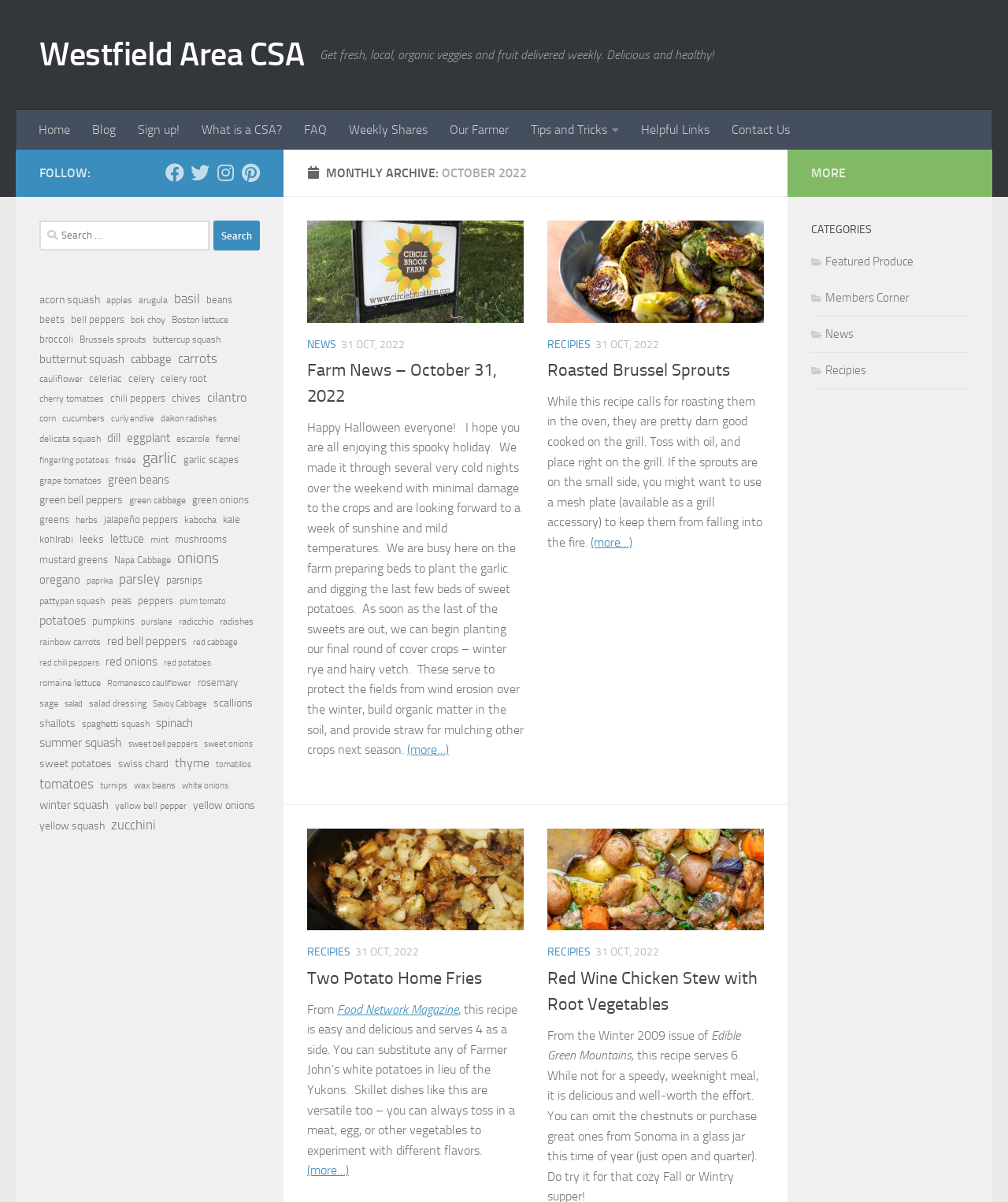Determine the title of the webpage and give its text content.

MONTHLY ARCHIVE: OCTOBER 2022